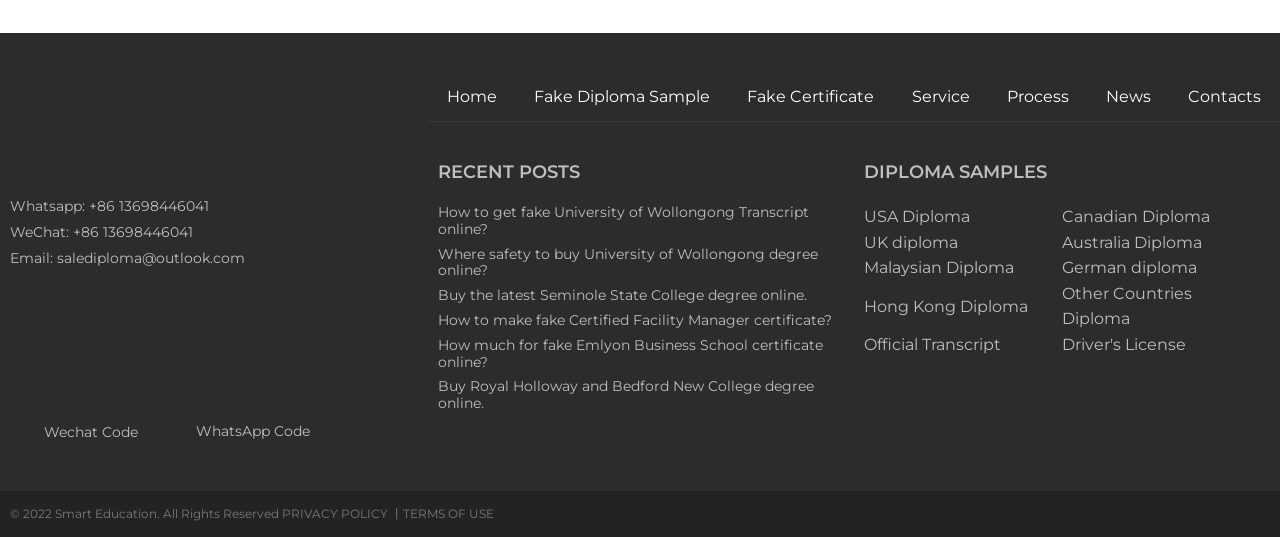Given the webpage screenshot, identify the bounding box of the UI element that matches this description: "PRIVACY POLICY".

[0.22, 0.943, 0.303, 0.97]